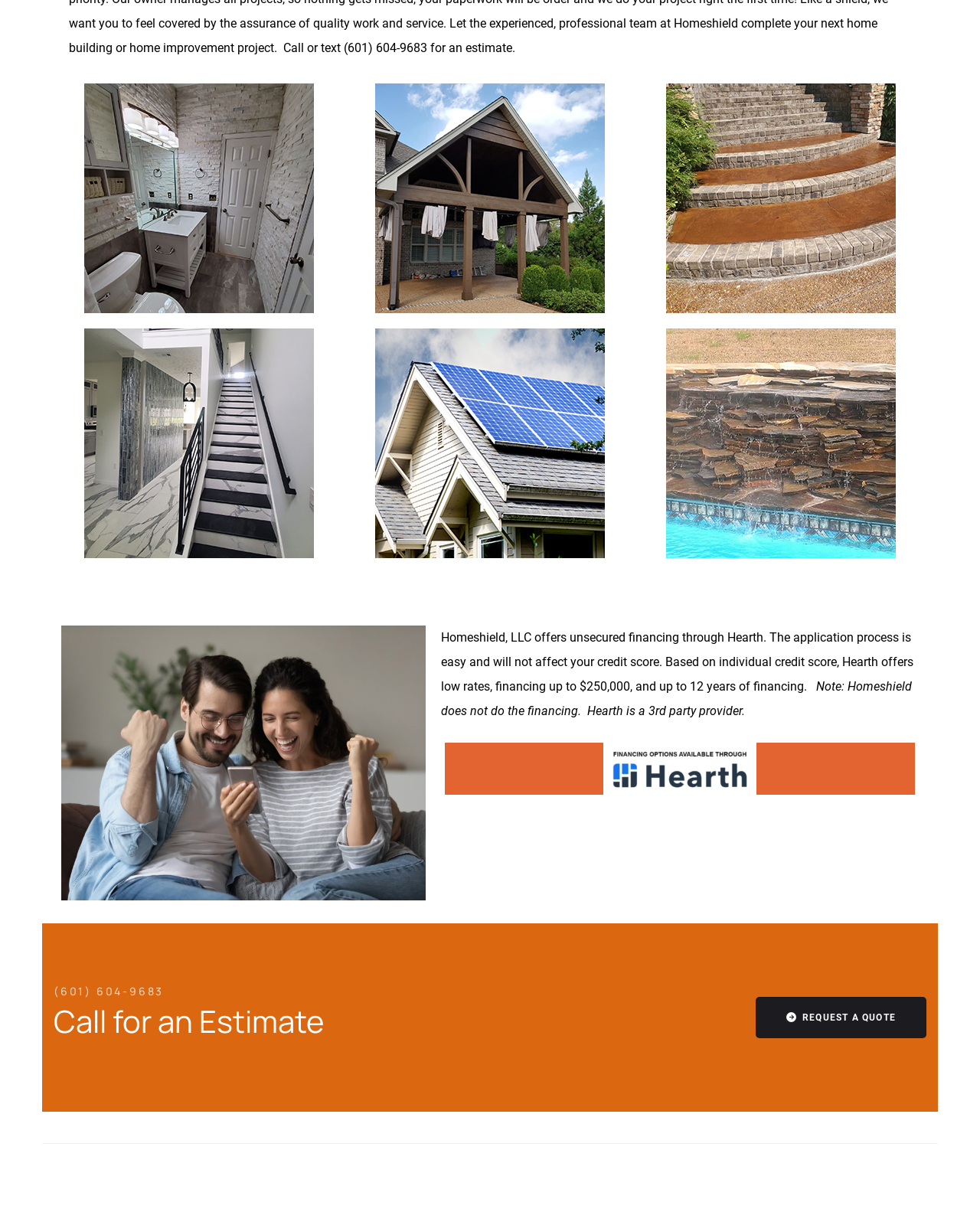Show the bounding box coordinates for the HTML element as described: "REQUEST A QUOTE".

[0.771, 0.822, 0.945, 0.857]